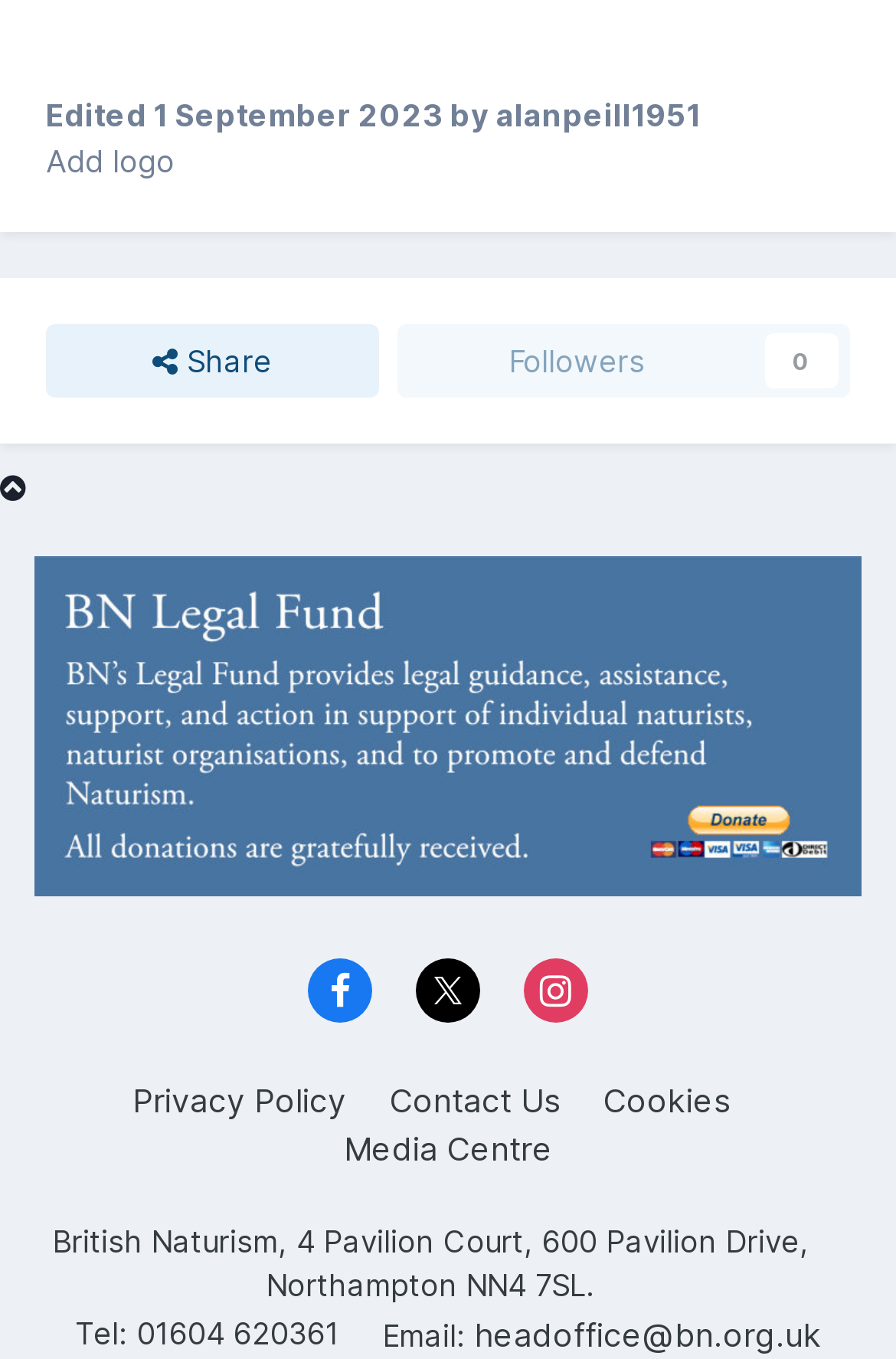Give a short answer to this question using one word or a phrase:
What is the address of British Naturism?

4 Pavilion Court, 600 Pavilion Drive, Northampton NN4 7SL